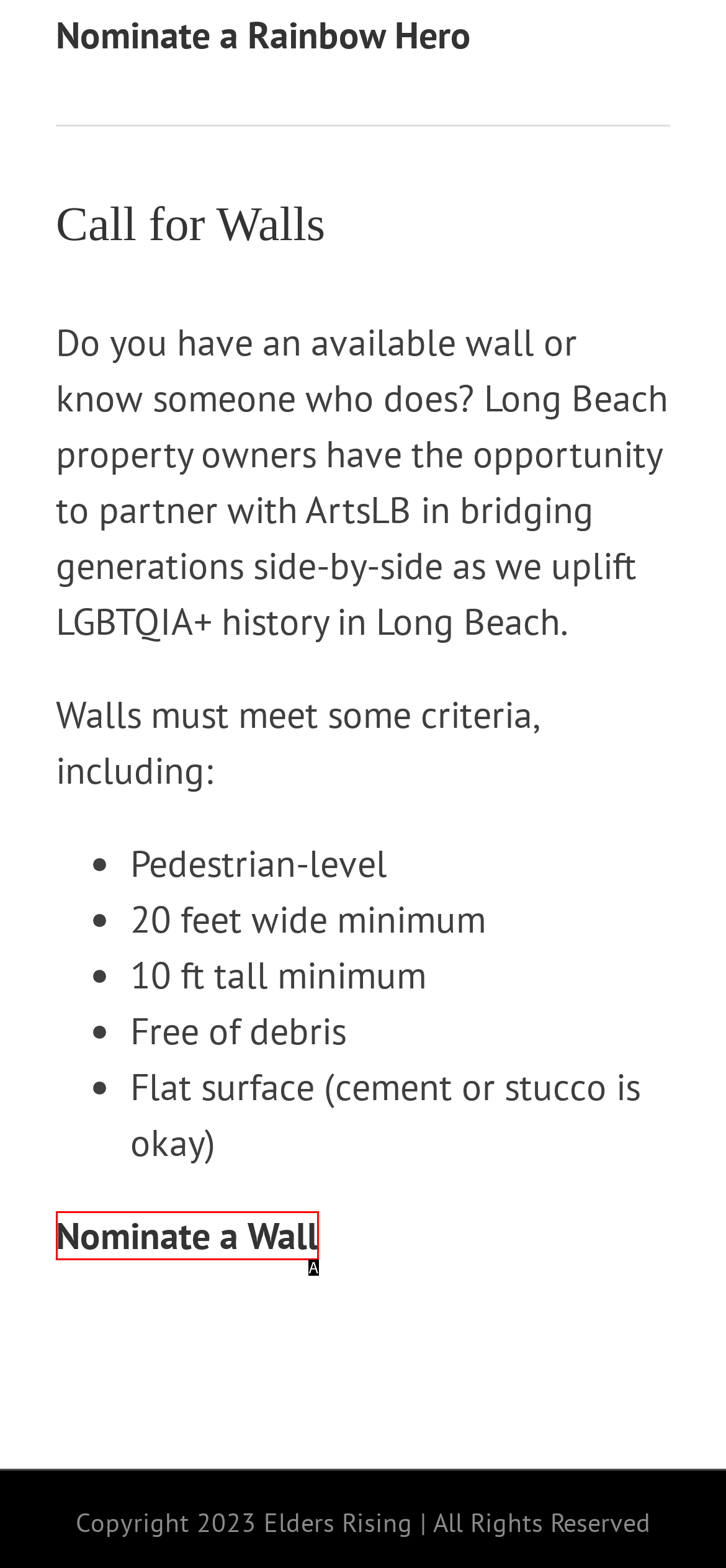Choose the HTML element that corresponds to the description: Nominate a Wall
Provide the answer by selecting the letter from the given choices.

A